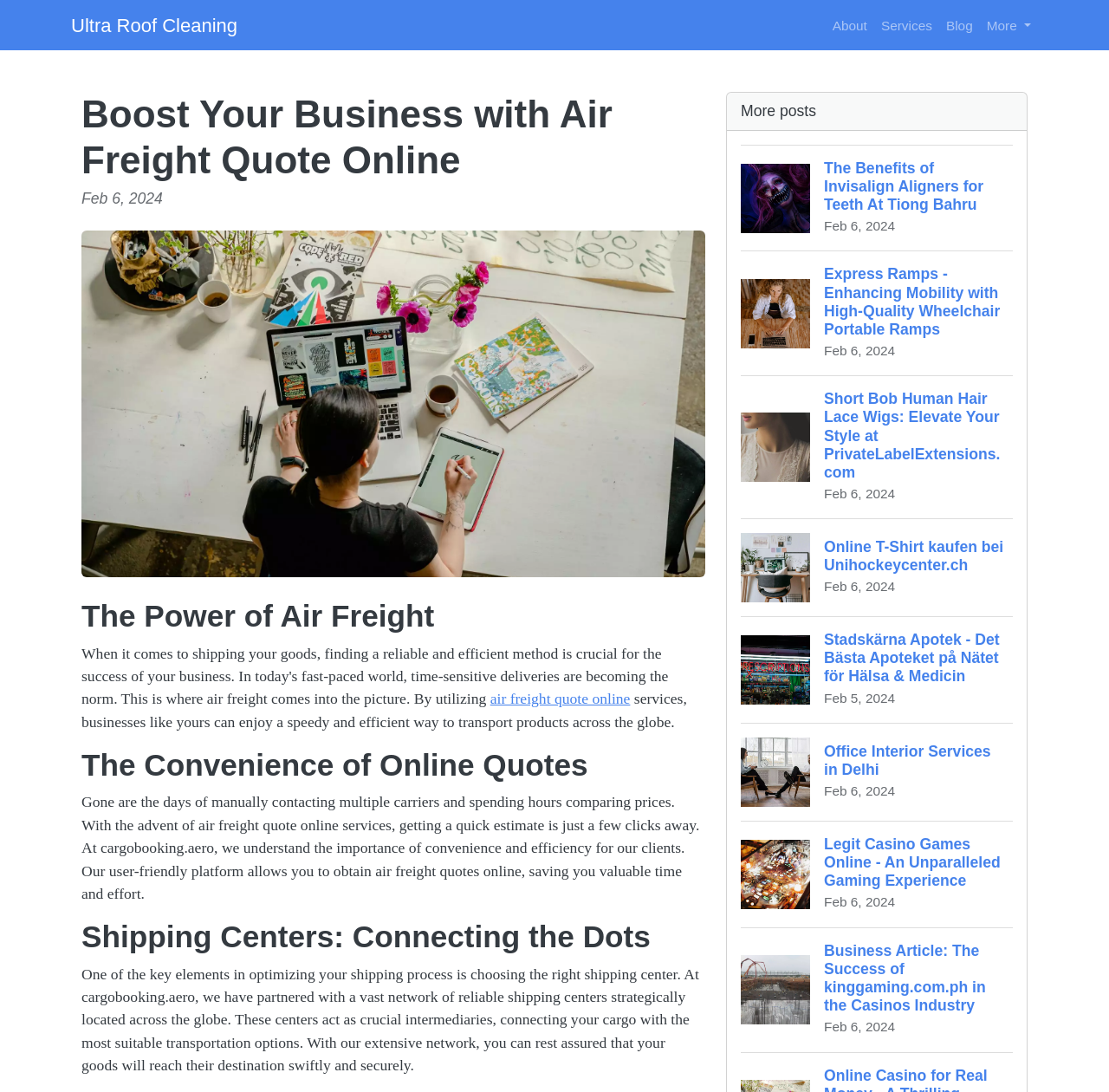Please find and report the bounding box coordinates of the element to click in order to perform the following action: "Click the 'air freight quote online' link". The coordinates should be expressed as four float numbers between 0 and 1, in the format [left, top, right, bottom].

[0.442, 0.632, 0.568, 0.648]